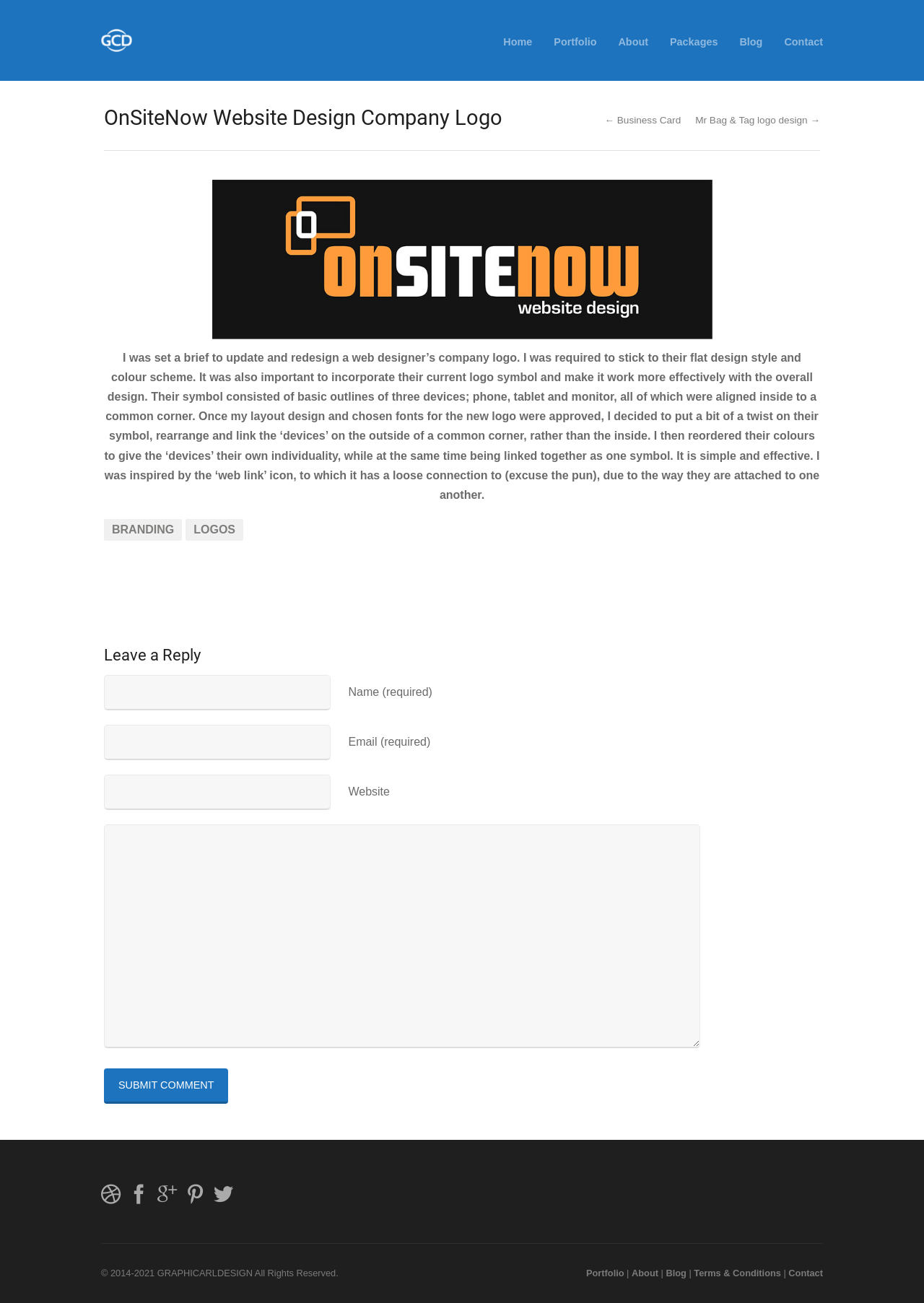What is the name of the previous logo design?
Refer to the image and give a detailed response to the question.

I found the link element with the text 'Mr Bag & Tag logo design →' which is likely to be a previous logo design mentioned in the webpage.